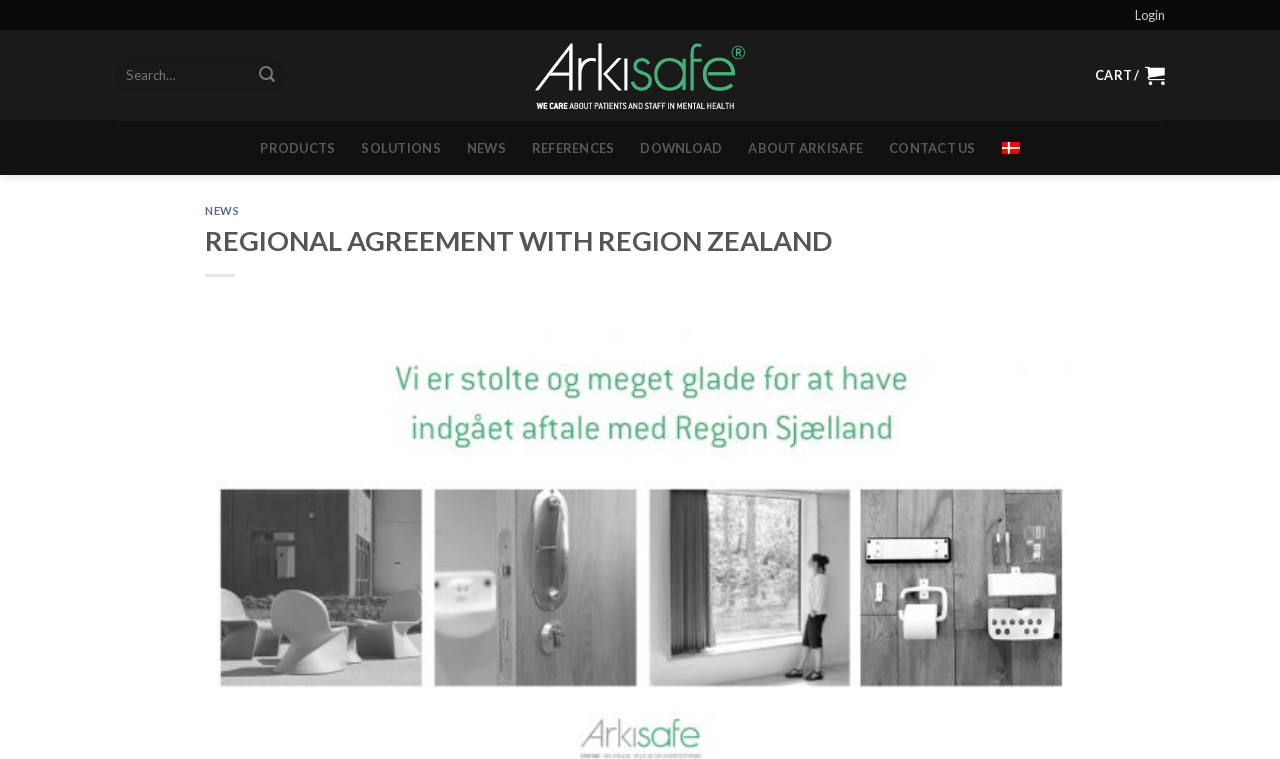Reply to the question with a single word or phrase:
How many main navigation links are there?

8